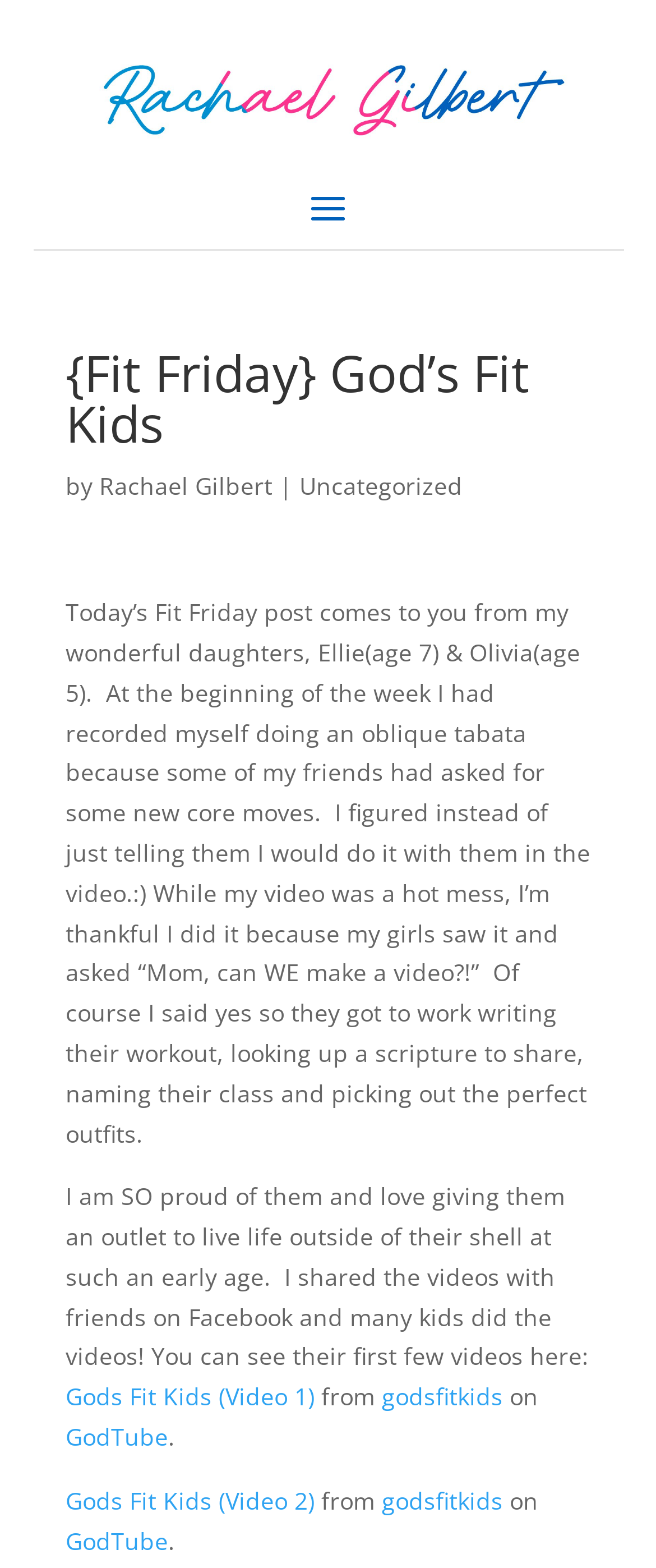Illustrate the webpage with a detailed description.

This webpage is about a "Fit Friday" post featuring the author's daughters, Ellie and Olivia, who have created their own workout videos. At the top of the page, there is a heading that reads "{Fit Friday} God's Fit Kids - Rachael Gilbert" with a link to the author's name, Rachael Gilbert, and a category label "Uncategorized" to the right. 

Below the heading, there is a paragraph of text that describes the post, mentioning how the author's daughters were inspired to create their own workout videos after watching their mother's video. The text also expresses the author's pride in her daughters for taking the initiative to create their own content.

Further down the page, there are two links to videos titled "Gods Fit Kids (Video 1)" and "Gods Fit Kids (Video 2)", each with the label "from godsfitkids on GodTube" to the right. These links are likely to the daughters' workout videos. The overall layout of the page is simple, with a focus on the text and links to the videos.